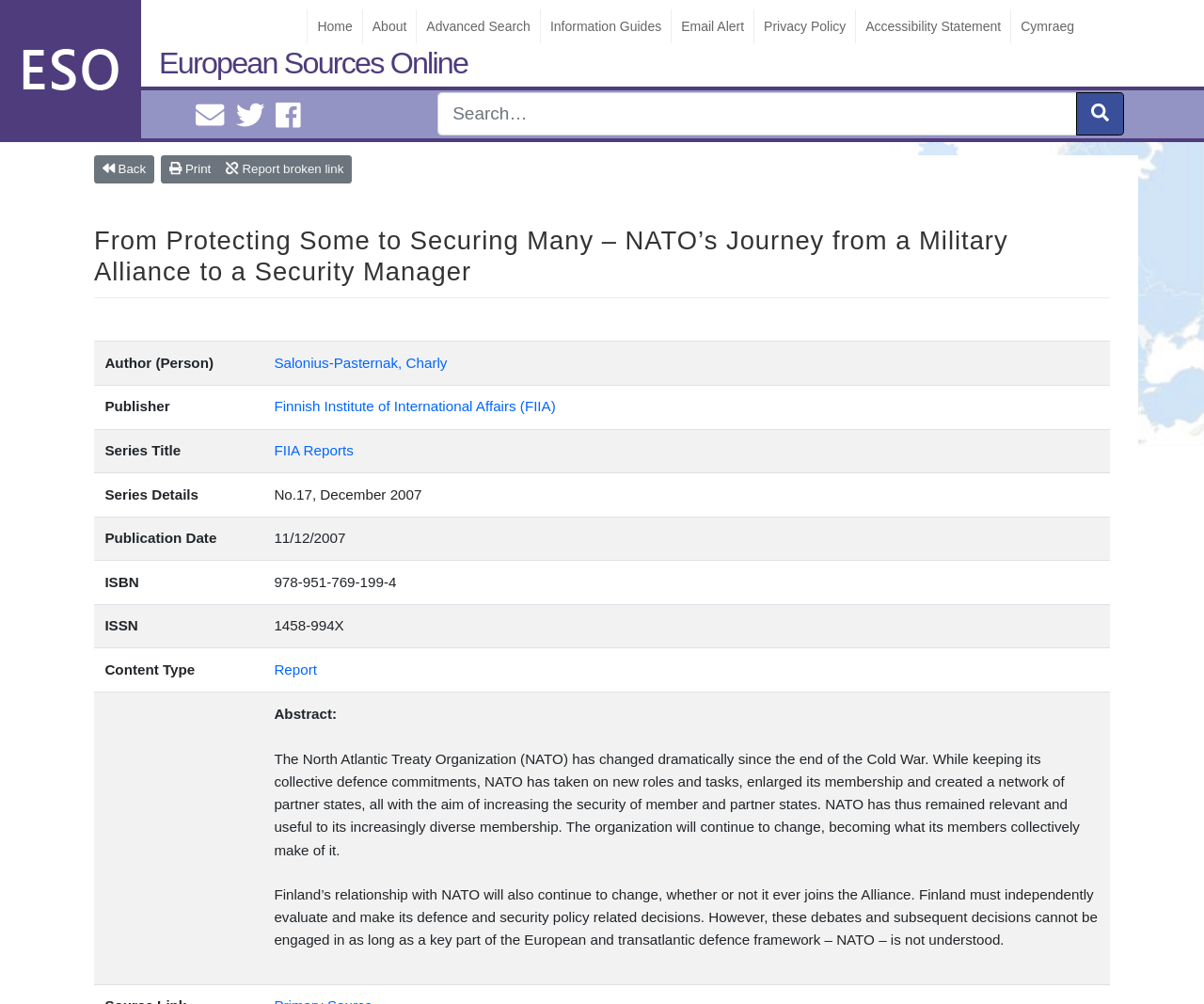Pinpoint the bounding box coordinates of the clickable area needed to execute the instruction: "Print the current page". The coordinates should be specified as four float numbers between 0 and 1, i.e., [left, top, right, bottom].

[0.134, 0.155, 0.182, 0.182]